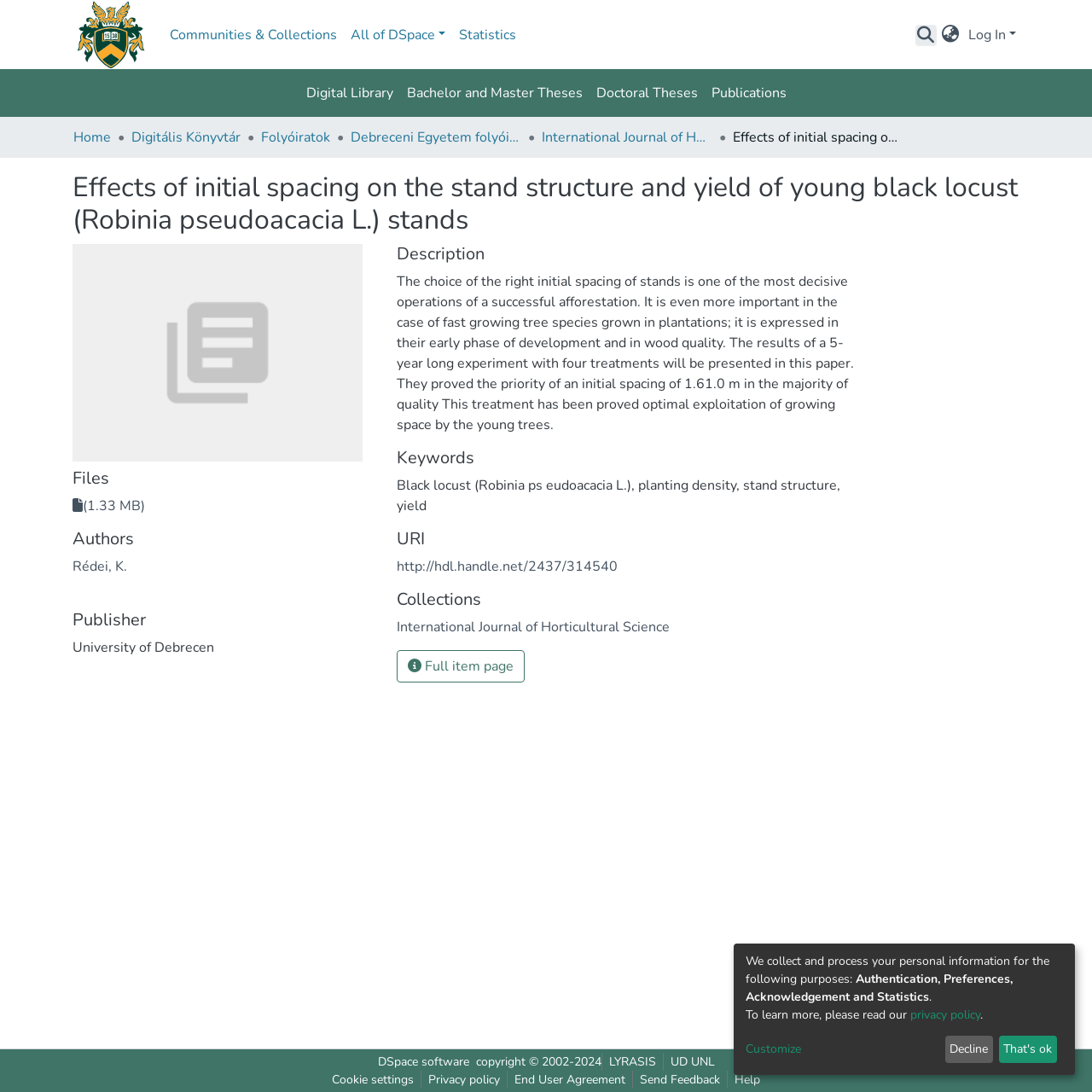Review the image closely and give a comprehensive answer to the question: What is the publisher of the paper?

I found the answer by looking at the 'Publisher' section, where it says 'University of Debrecen'.